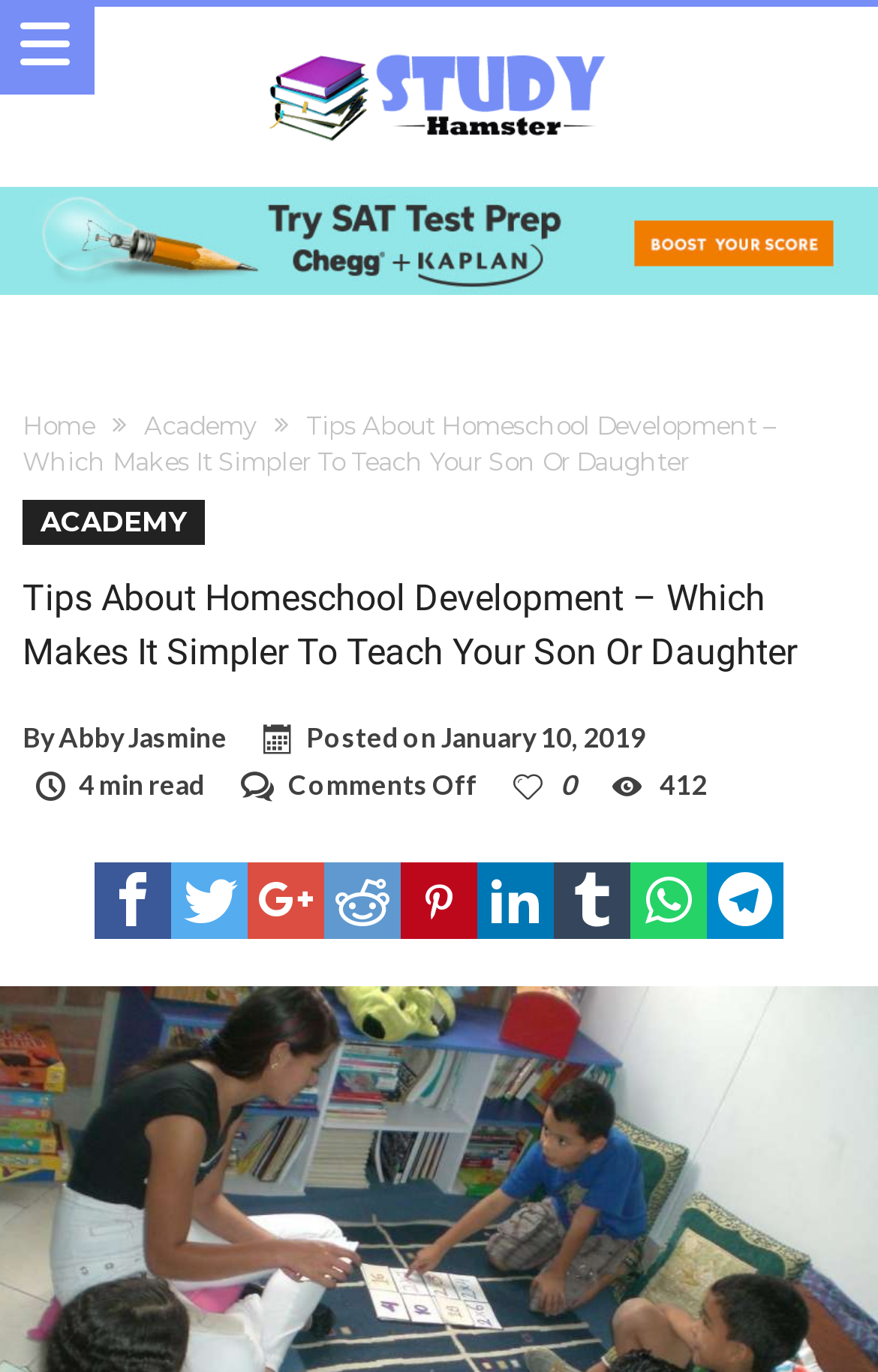Identify the bounding box coordinates necessary to click and complete the given instruction: "Share the article on Facebook".

[0.108, 0.629, 0.195, 0.685]